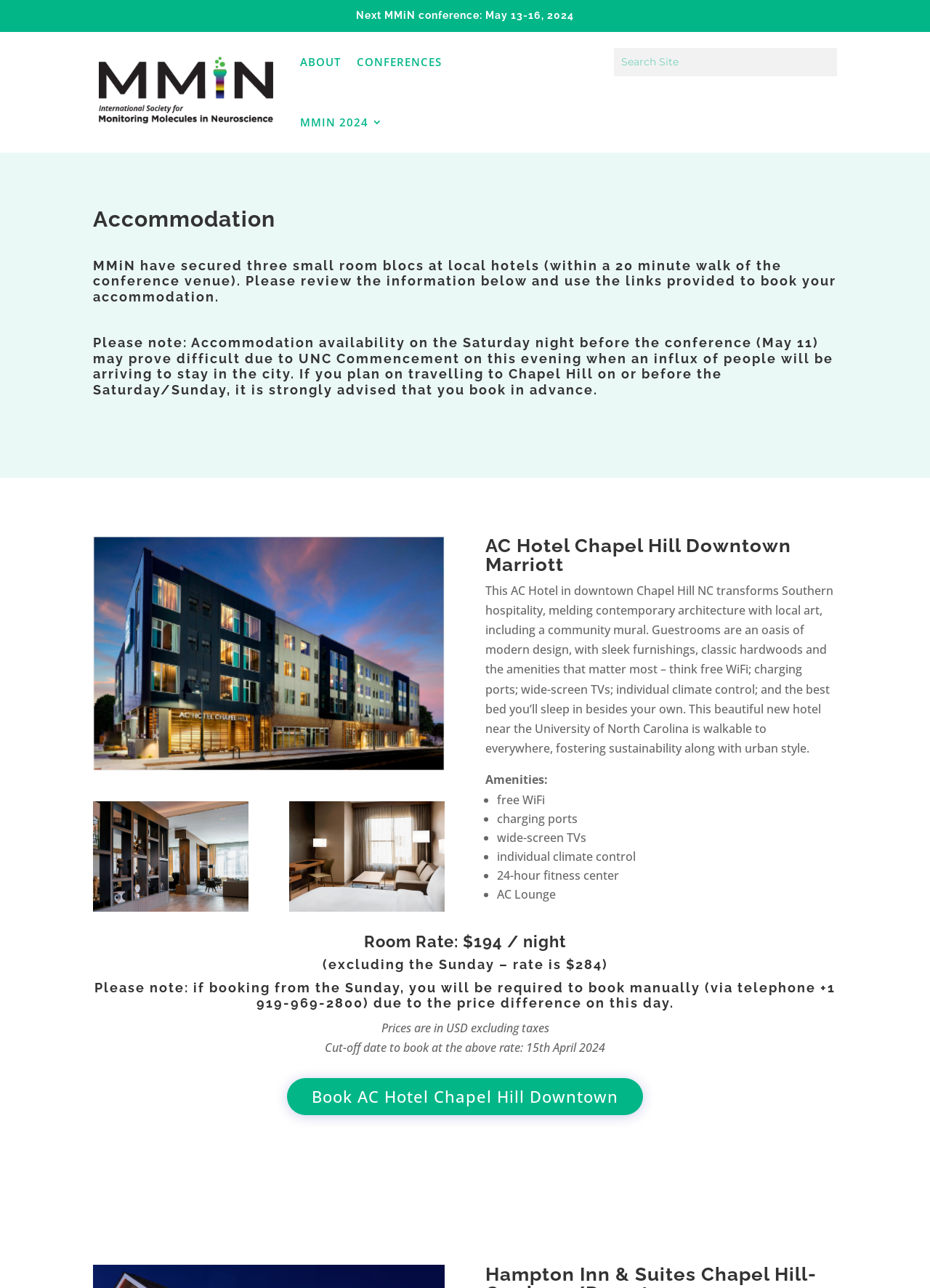Answer this question using a single word or a brief phrase:
What amenities does the hotel offer?

Several